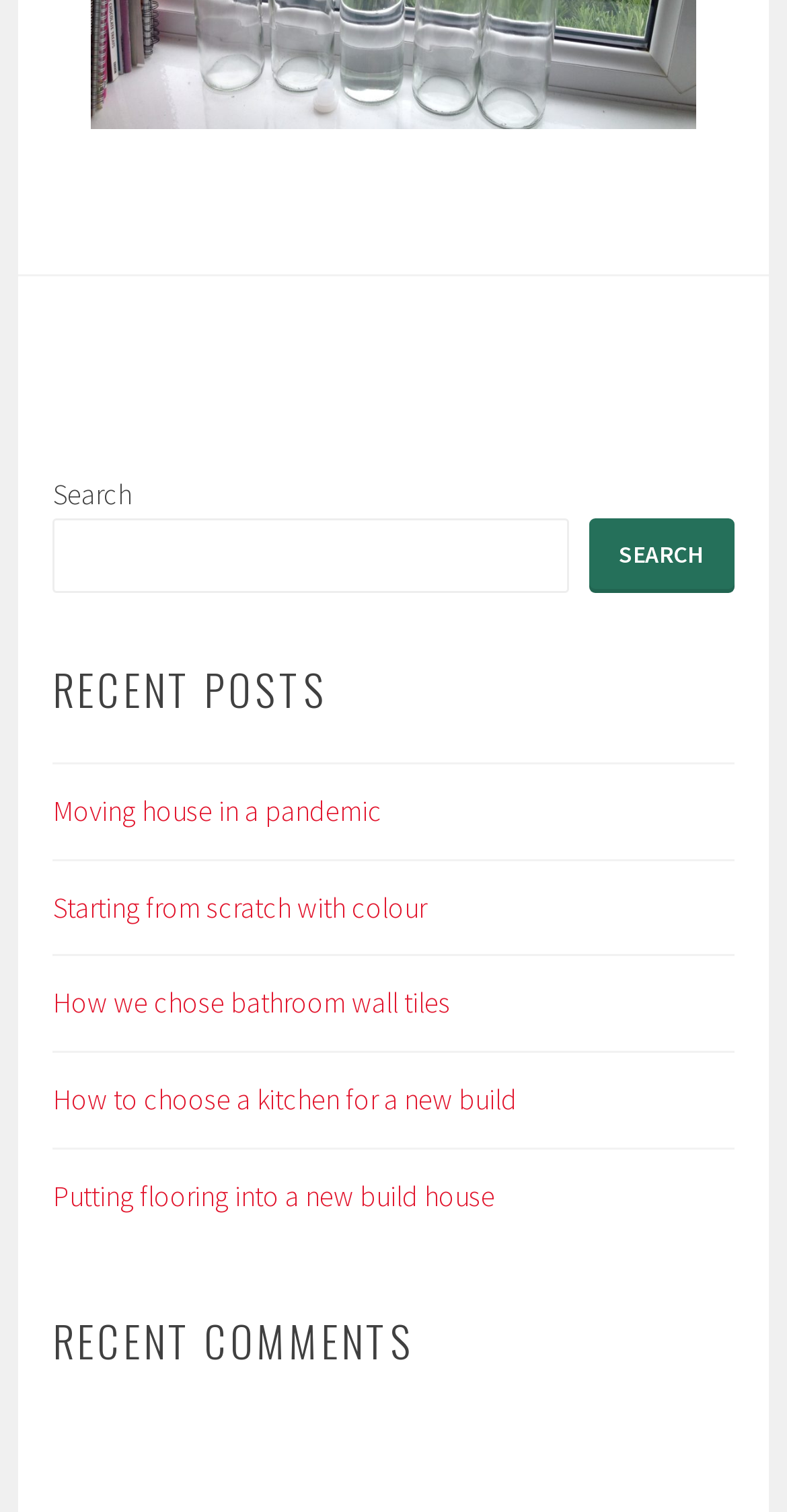Identify the bounding box coordinates of the region I need to click to complete this instruction: "check the recent comments".

[0.068, 0.872, 0.932, 0.904]